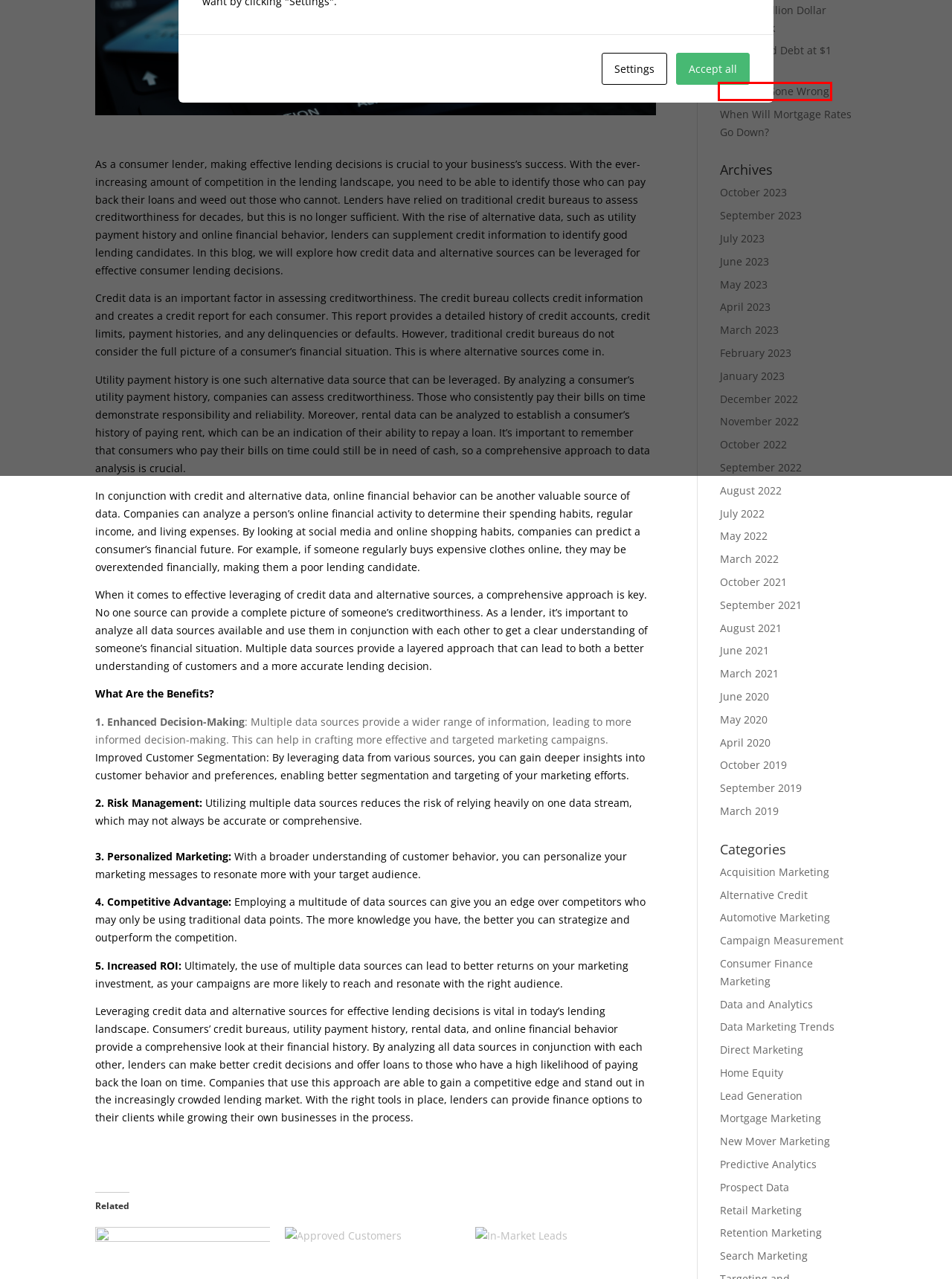You have a screenshot of a webpage, and a red bounding box highlights an element. Select the webpage description that best fits the new page after clicking the element within the bounding box. Options are:
A. Lead Generation | Altair Data Resources
B. Acquisition Marketing | Altair Data Resources
C. Data and Analytics | Altair Data Resources
D. Home Equity | Altair Data Resources
E. Analytics Gone Wrong | Altair Data Resources
F. Mortgage Marketing | Altair Data Resources
G. Consumer Finance Marketing | Altair Data Resources
H. When Will Mortgage Rates Go Down? | Altair Data Resources

E